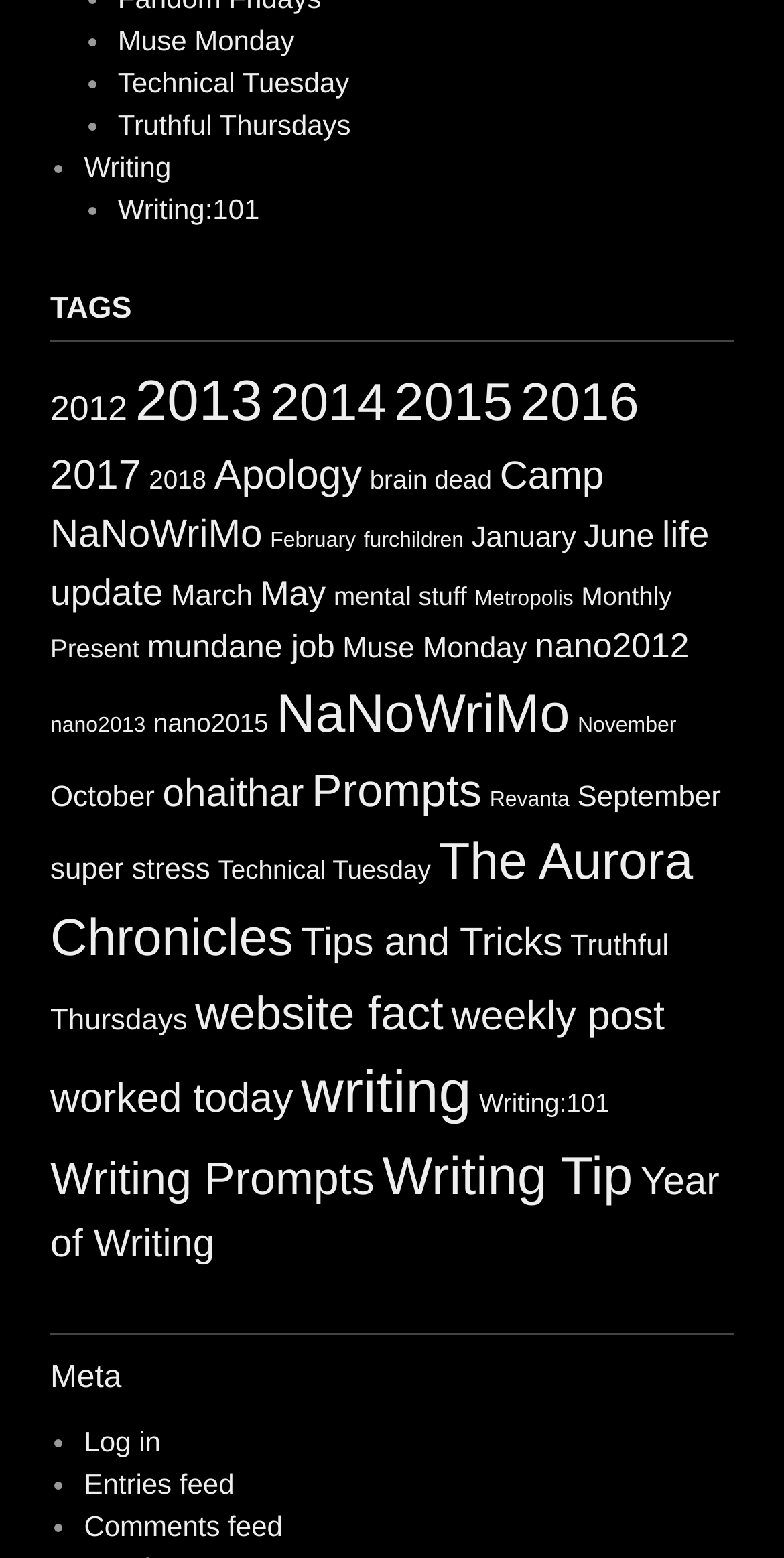Determine the bounding box coordinates of the clickable region to execute the instruction: "Log in to the website". The coordinates should be four float numbers between 0 and 1, denoted as [left, top, right, bottom].

[0.107, 0.915, 0.205, 0.936]